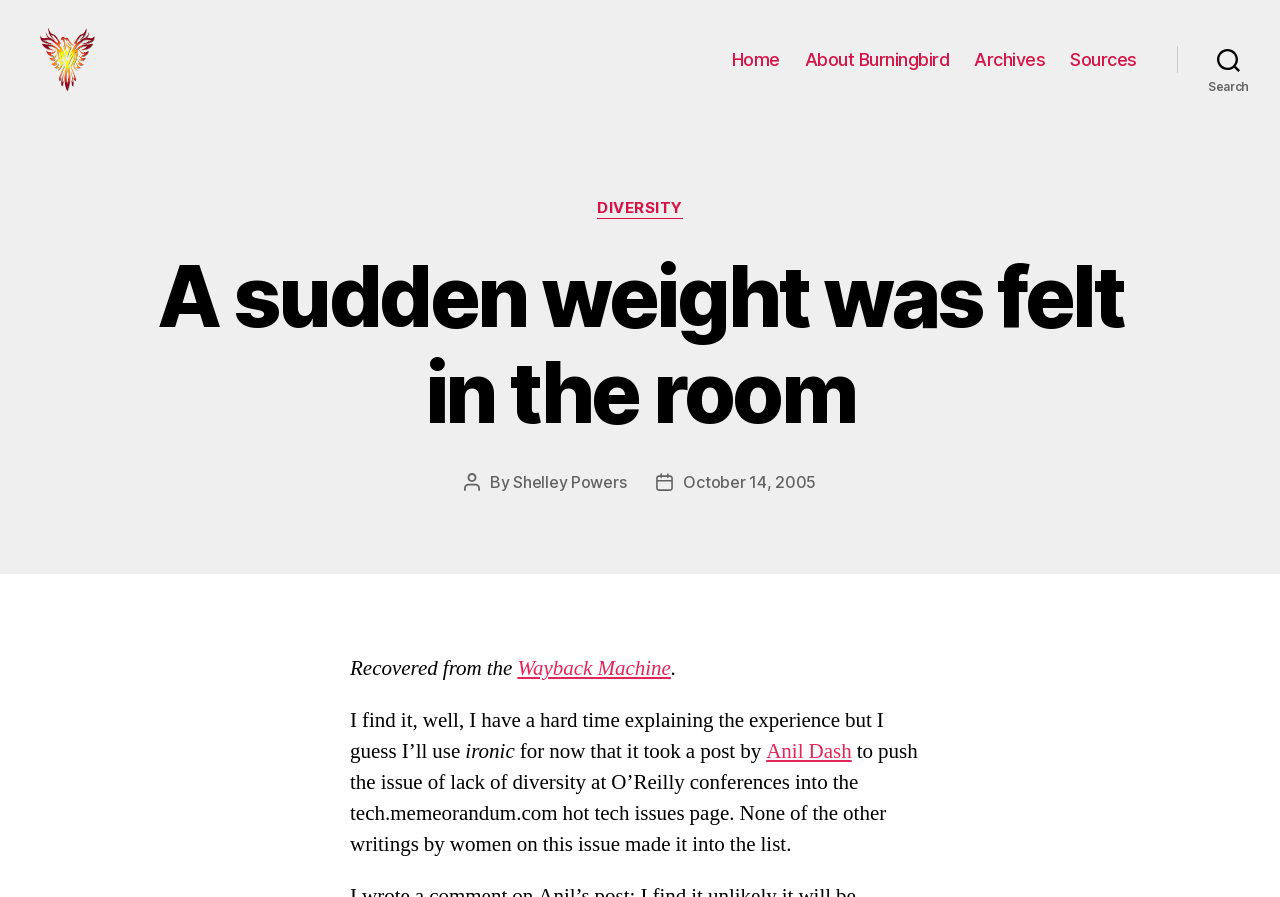Please specify the bounding box coordinates in the format (top-left x, top-left y, bottom-right x, bottom-right y), with all values as floating point numbers between 0 and 1. Identify the bounding box of the UI element described by: Sources

[0.836, 0.069, 0.888, 0.093]